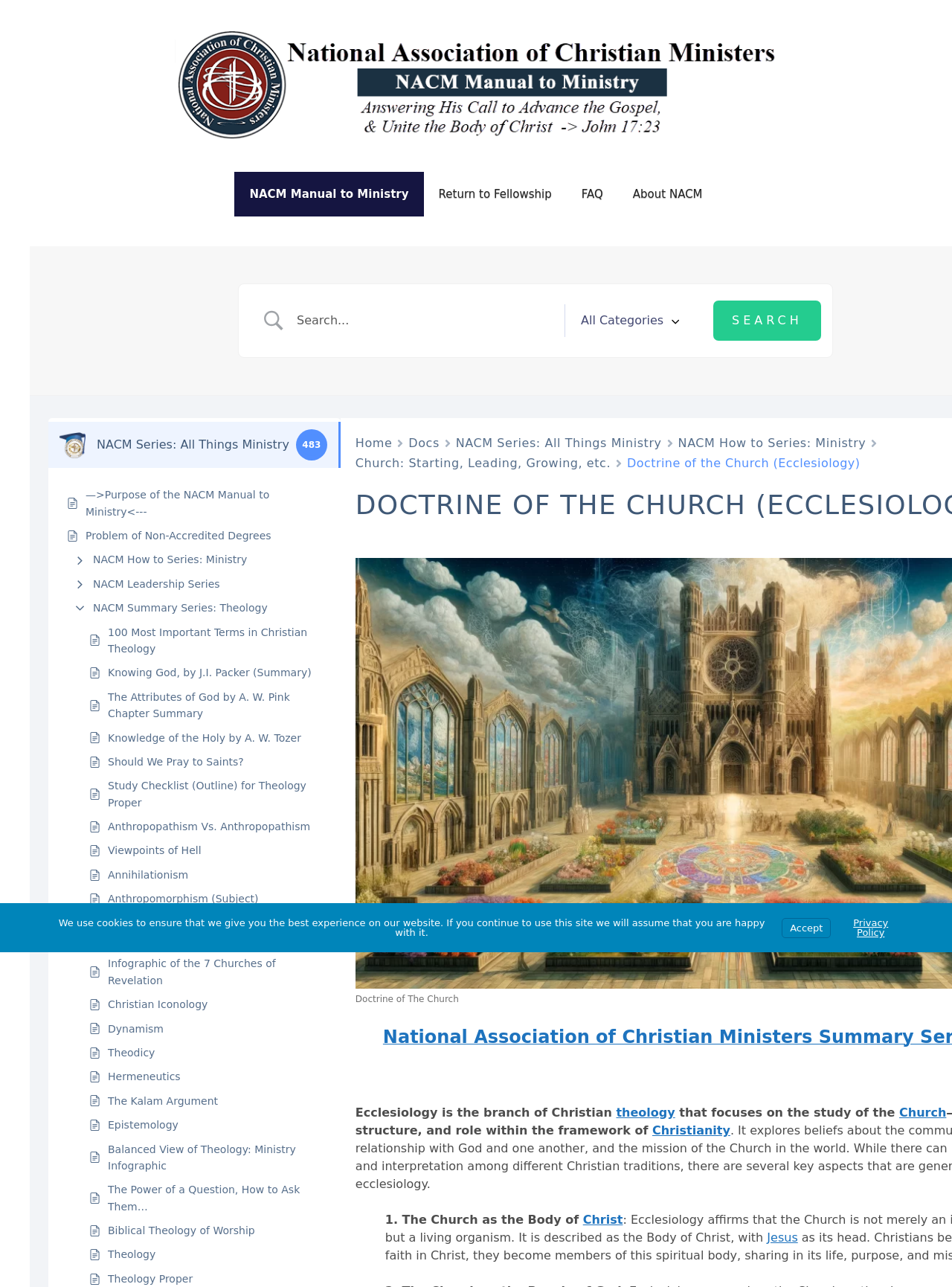What is the purpose of the NACM Manual to Ministry?
From the image, respond with a single word or phrase.

Ministry